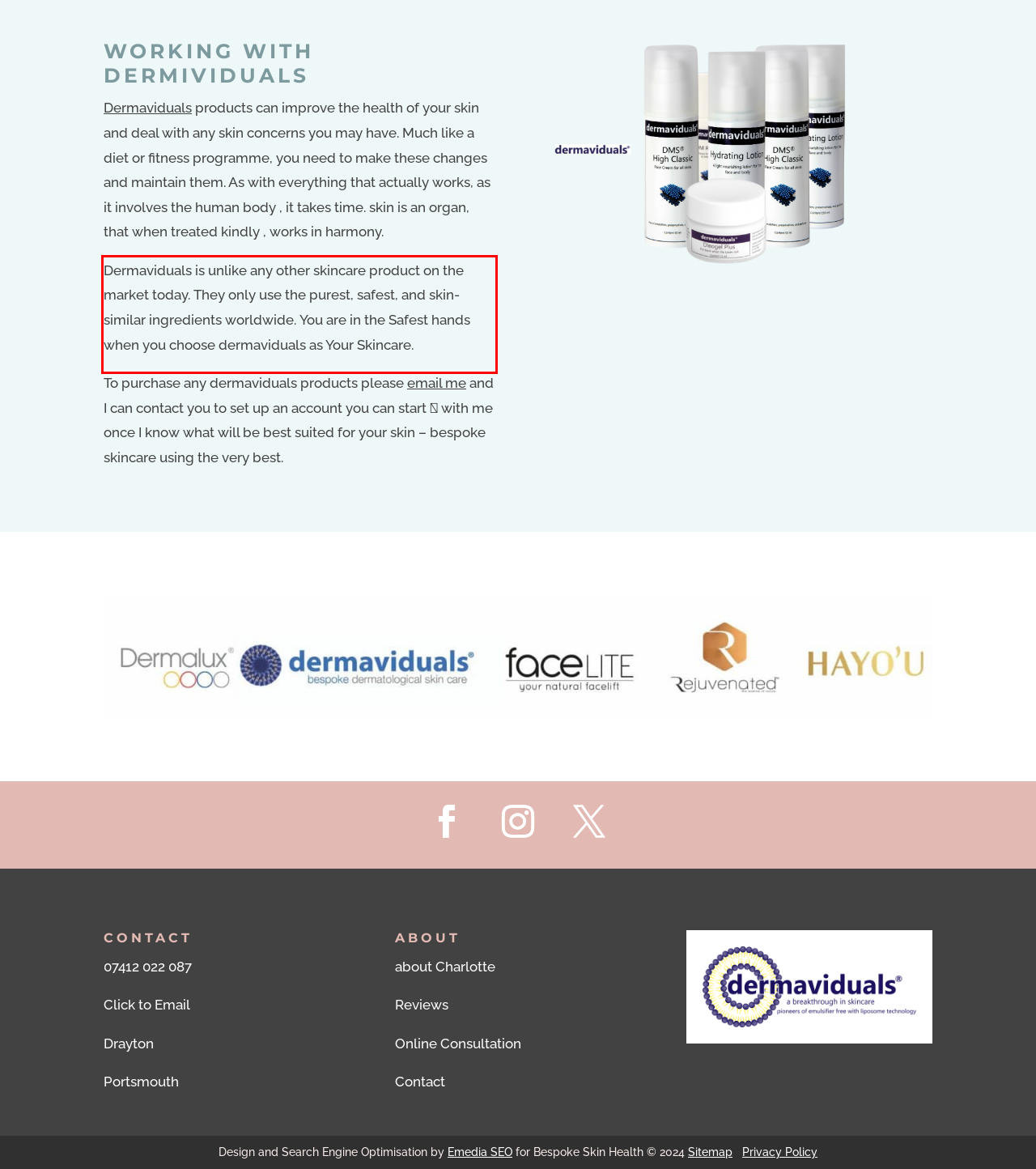Examine the screenshot of the webpage, locate the red bounding box, and generate the text contained within it.

Dermaviduals is unlike any other skincare product on the market today. They only use the purest, safest, and skin-similar ingredients worldwide. You are in the Safest hands when you choose dermaviduals as Your Skincare.